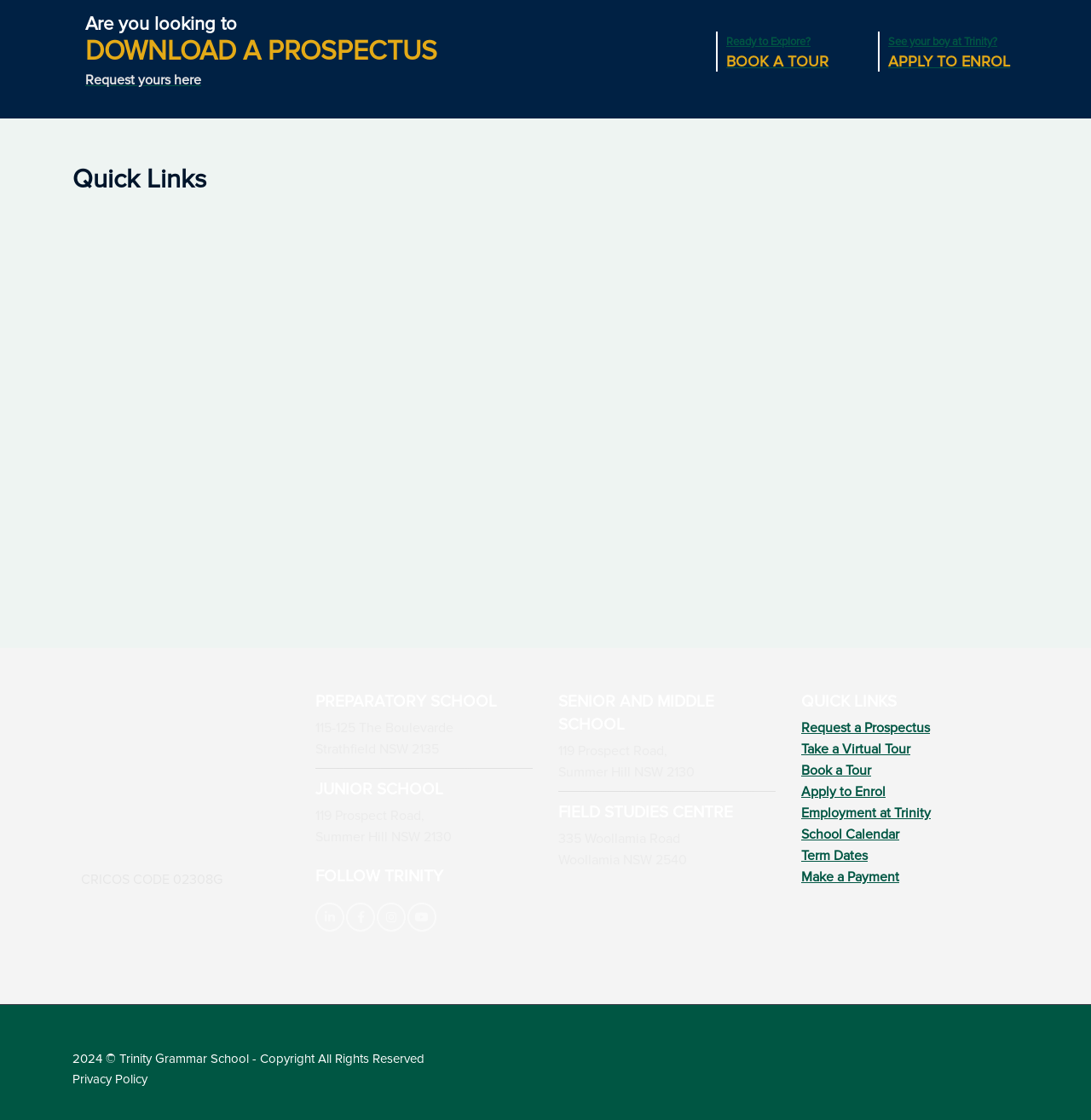Determine the bounding box coordinates of the element that should be clicked to execute the following command: "View parent portal".

[0.171, 0.242, 0.237, 0.256]